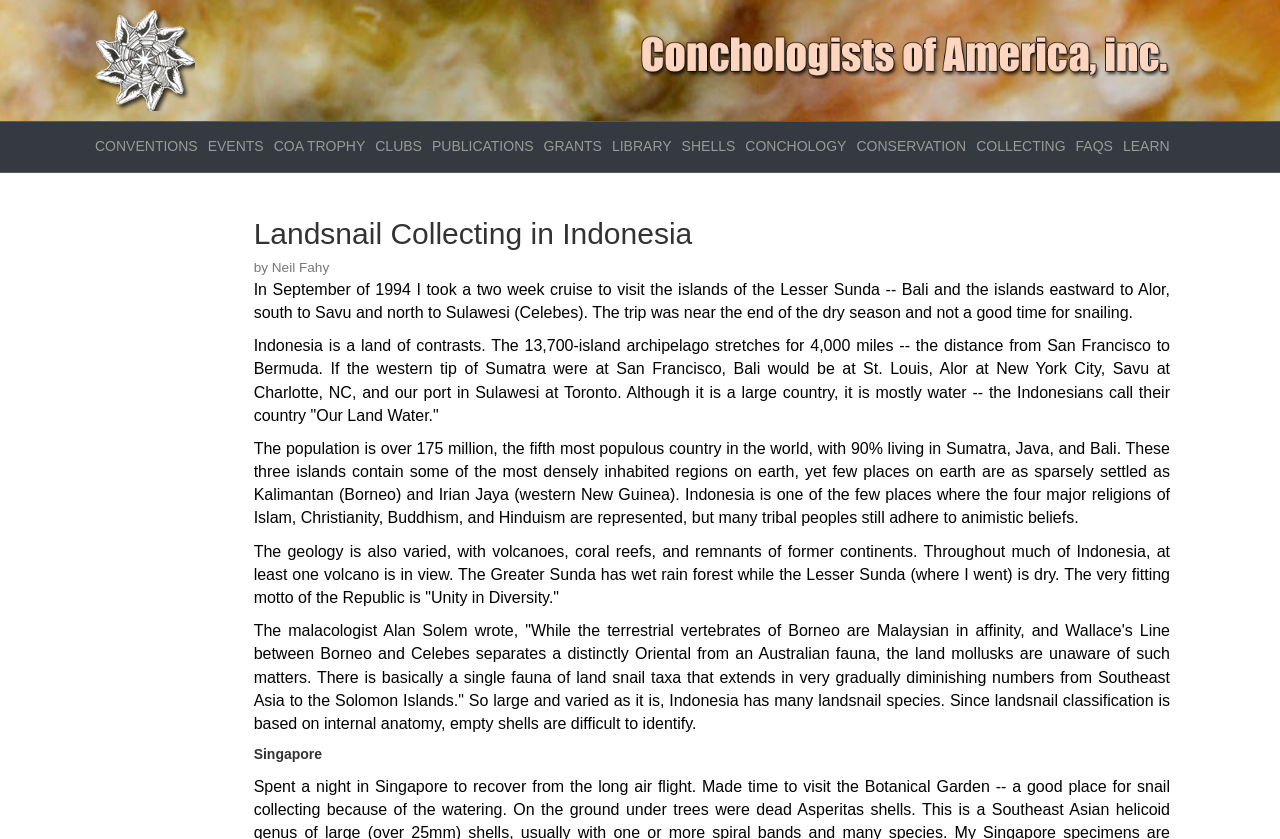Determine the bounding box coordinates of the UI element described by: "COA Trophy".

[0.21, 0.145, 0.289, 0.205]